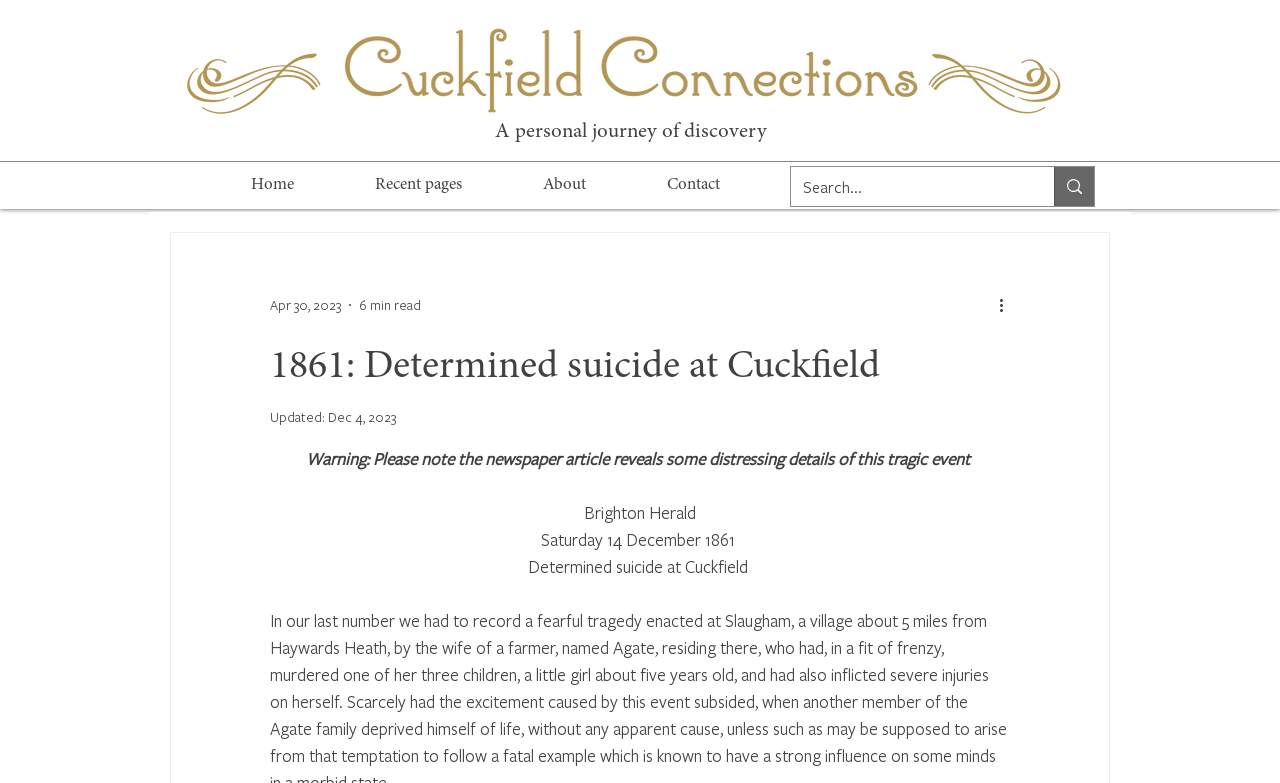Extract the bounding box coordinates for the HTML element that matches this description: "aria-label="More actions"". The coordinates should be four float numbers between 0 and 1, i.e., [left, top, right, bottom].

[0.778, 0.374, 0.797, 0.405]